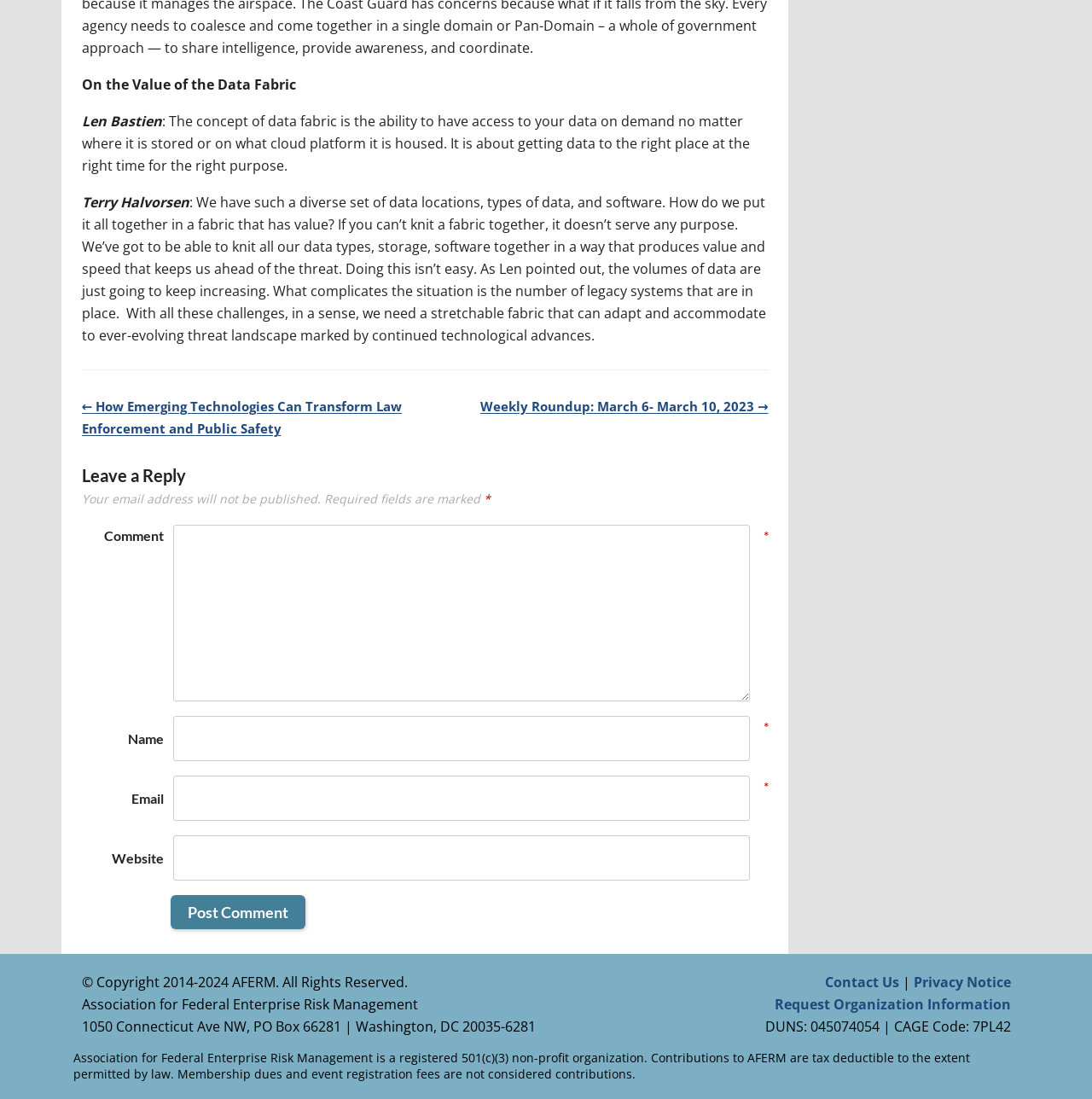Respond to the question below with a concise word or phrase:
Who is the author of the quote?

Terry Halvorsen